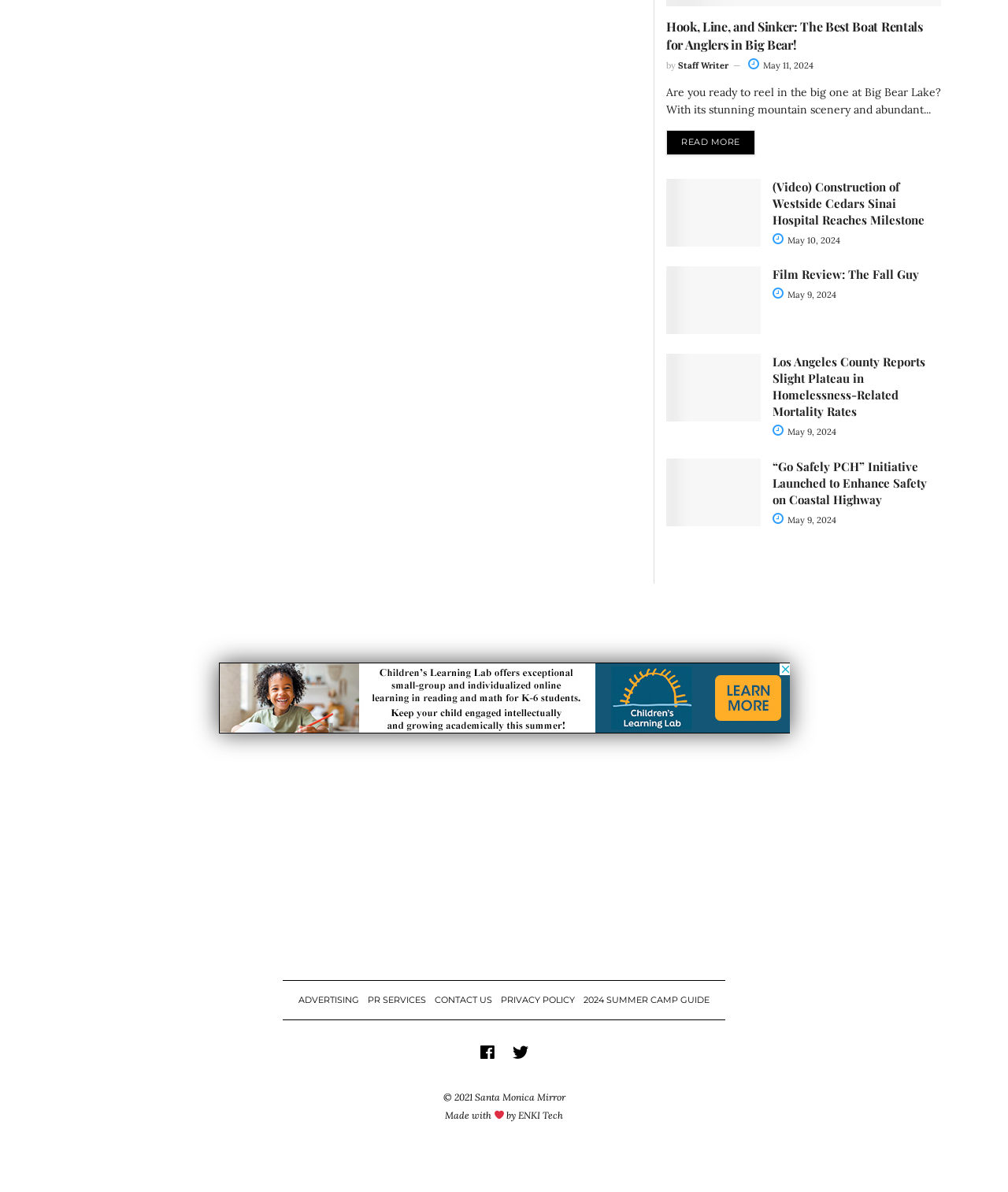Can you specify the bounding box coordinates for the region that should be clicked to fulfill this instruction: "Contact Us".

None